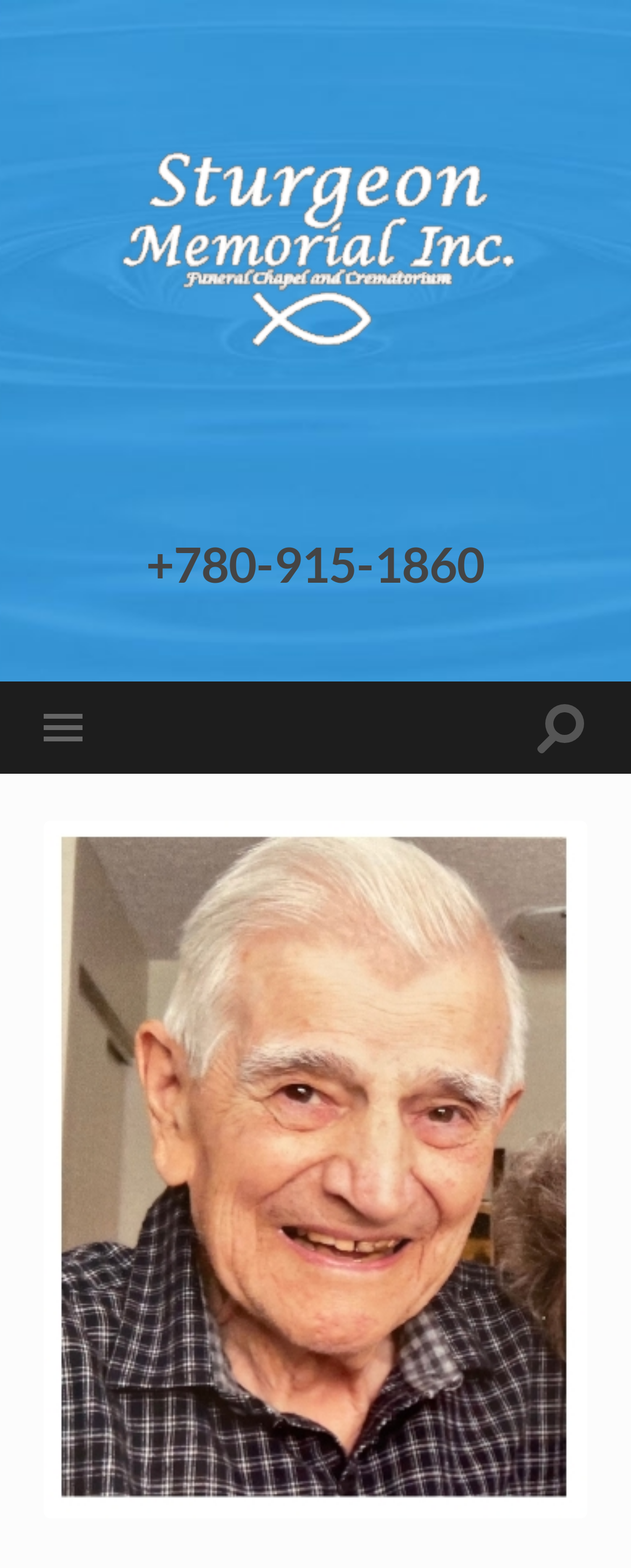What is the phone number on the webpage?
Answer briefly with a single word or phrase based on the image.

+780-915-1860